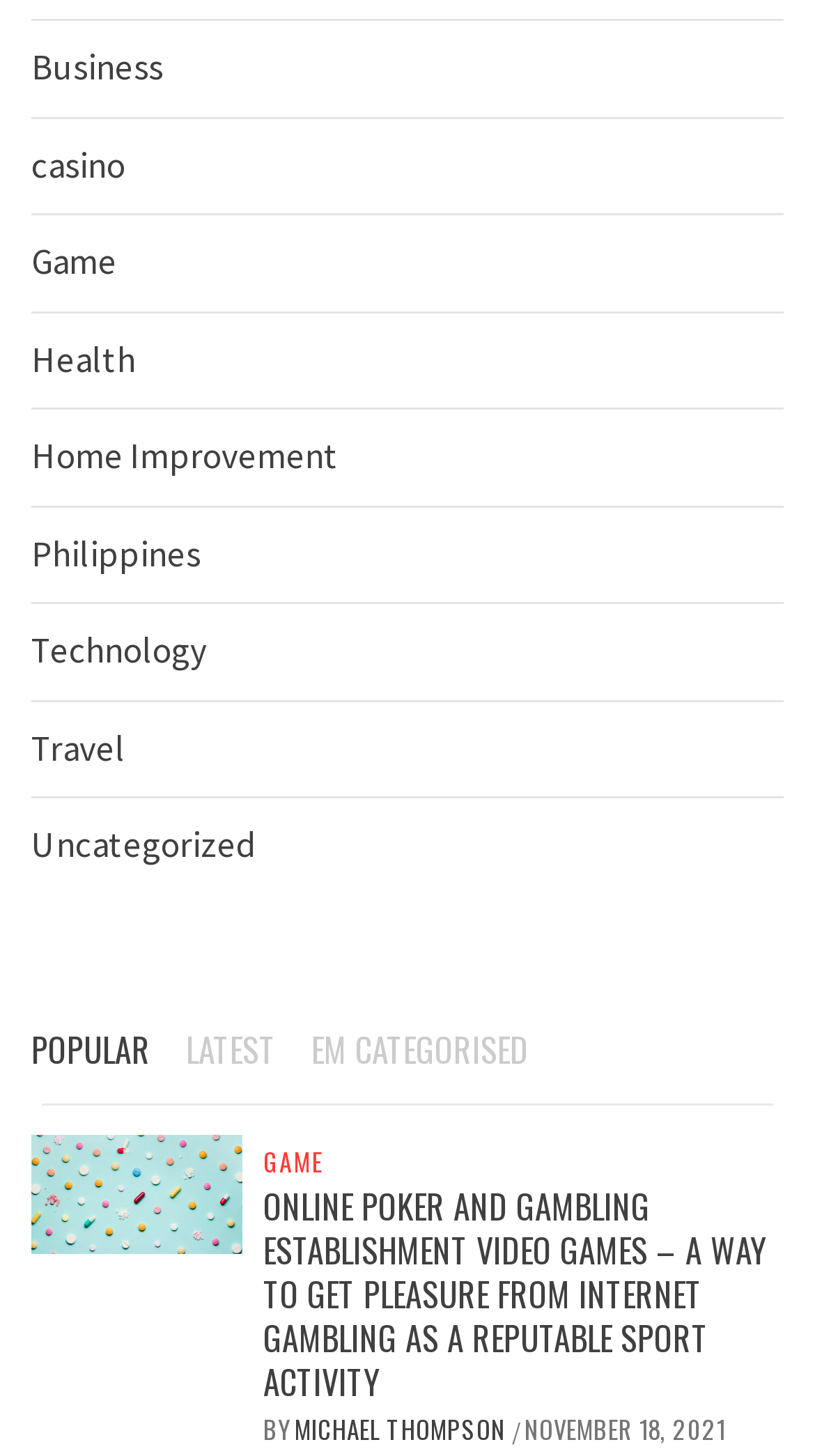Answer the question using only a single word or phrase: 
Who is the author of the article?

MICHAEL THOMPSON